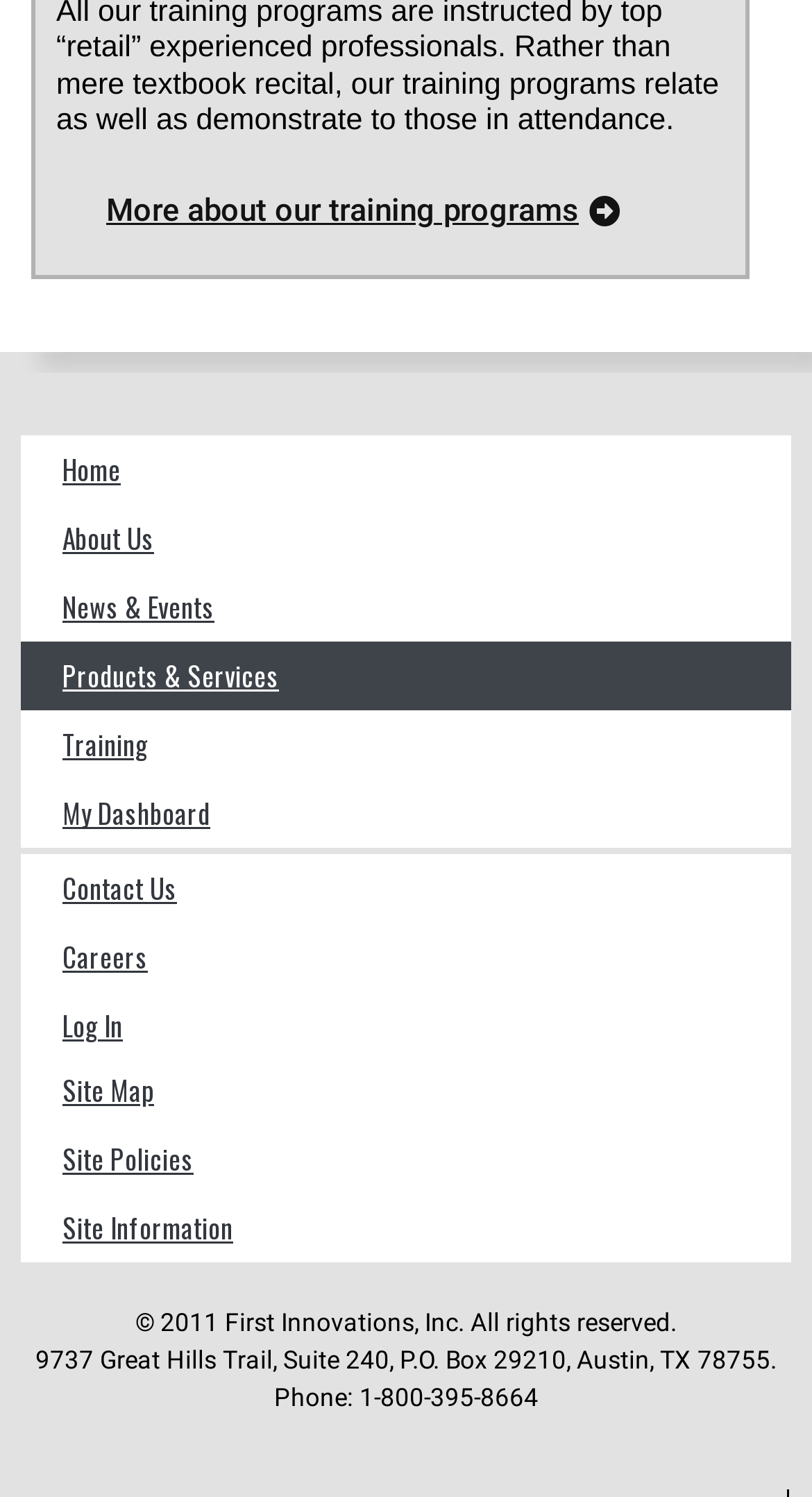Using the format (top-left x, top-left y, bottom-right x, bottom-right y), provide the bounding box coordinates for the described UI element. All values should be floating point numbers between 0 and 1: Log In

[0.026, 0.663, 0.974, 0.709]